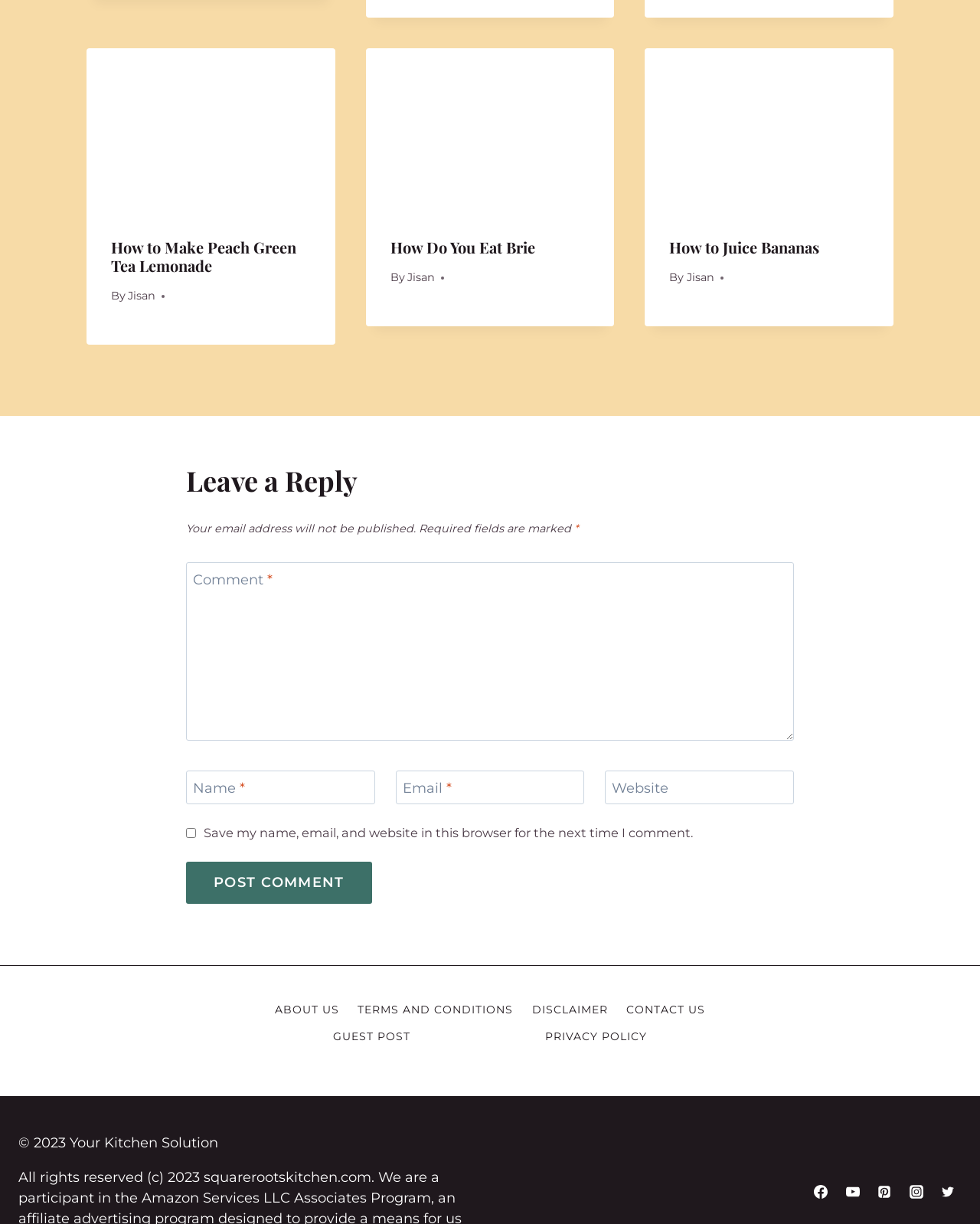How many social media links are present at the bottom of the page?
Based on the visual details in the image, please answer the question thoroughly.

There are five social media links present at the bottom of the page, namely Facebook, YouTube, Pinterest, Instagram, and Twitter, each with an accompanying image.